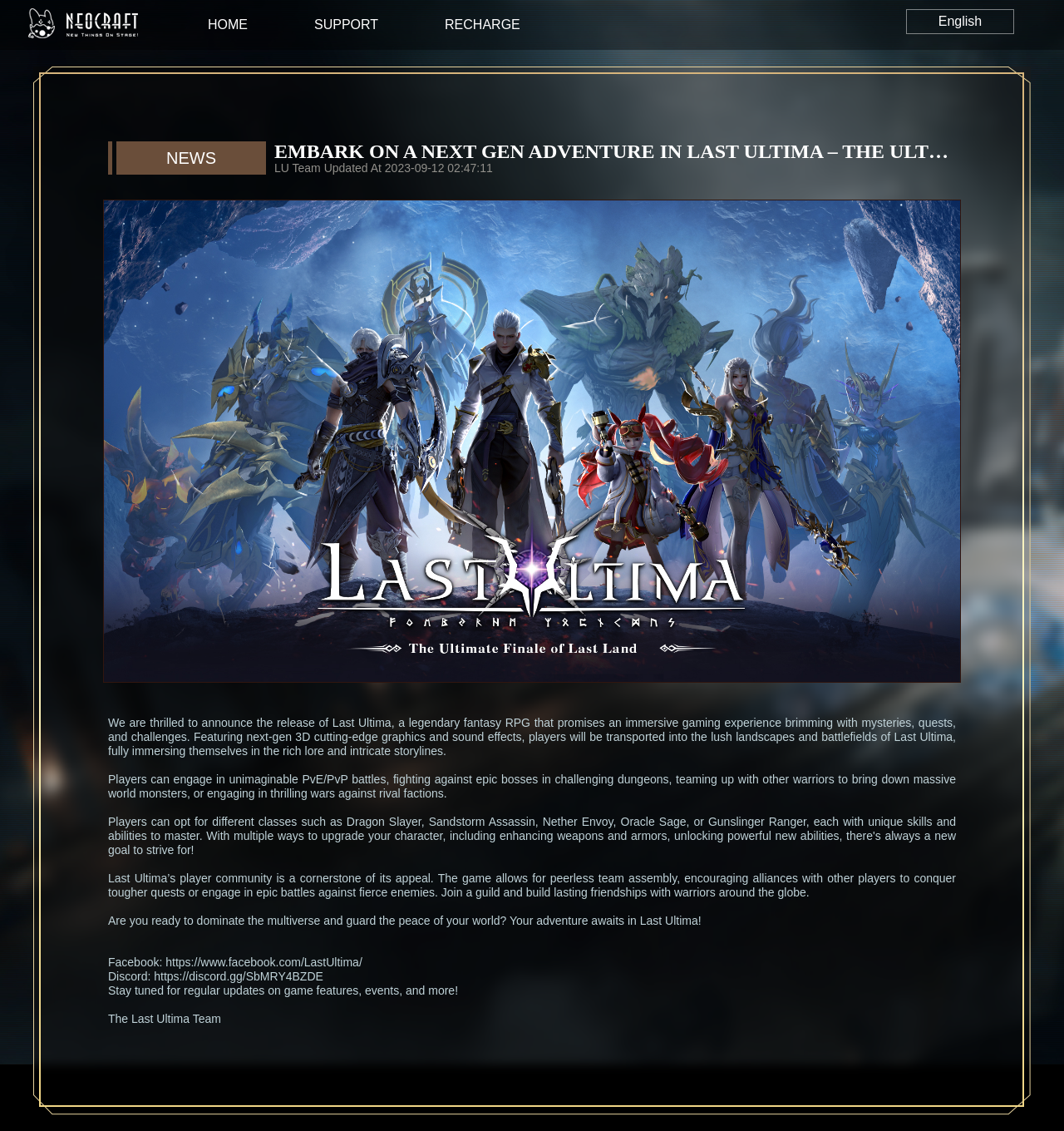Give a one-word or phrase response to the following question: What can players do in the game?

PvE/PvP battles